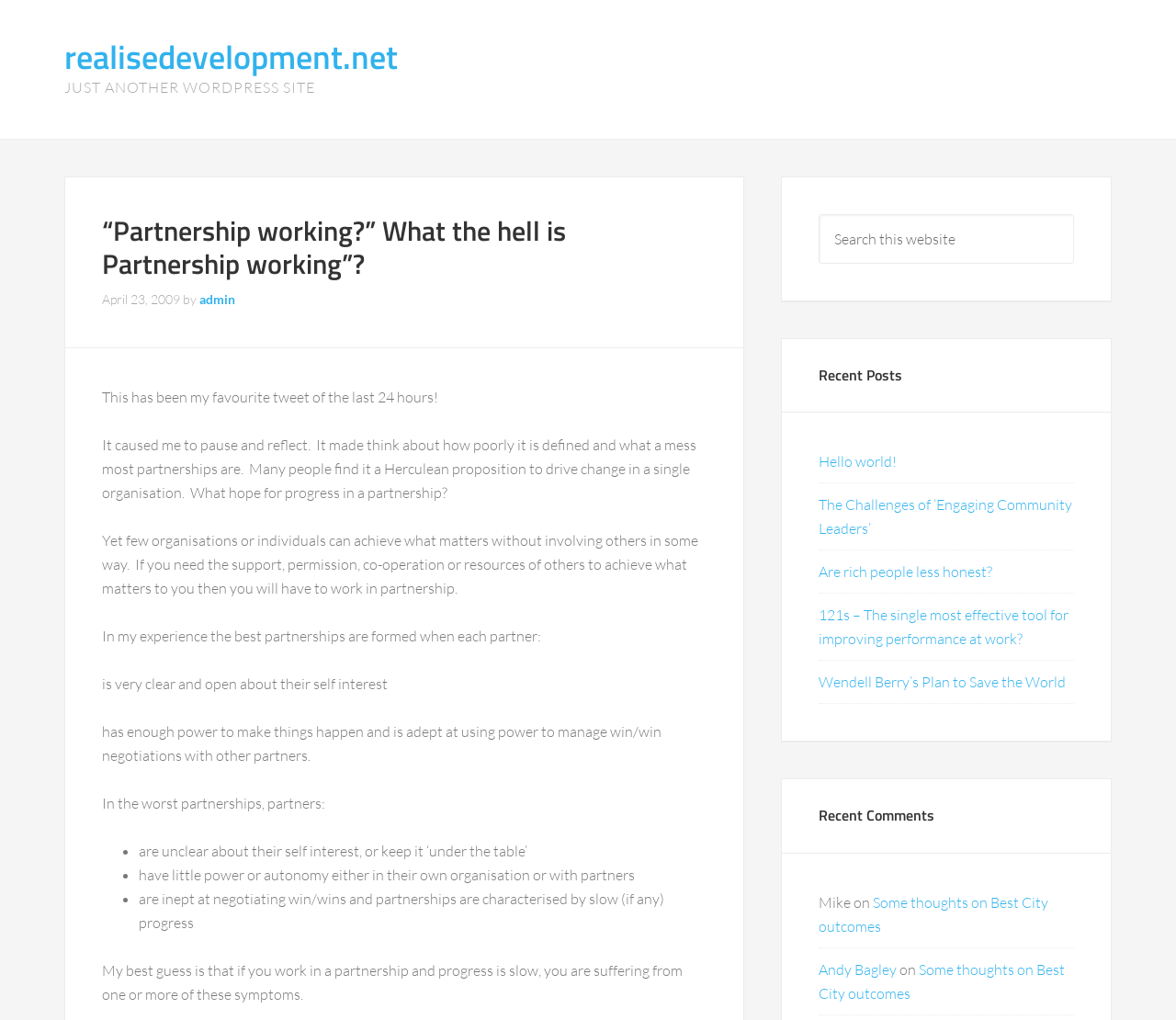Using the format (top-left x, top-left y, bottom-right x, bottom-right y), and given the element description, identify the bounding box coordinates within the screenshot: realisedevelopment.net

[0.055, 0.031, 0.338, 0.08]